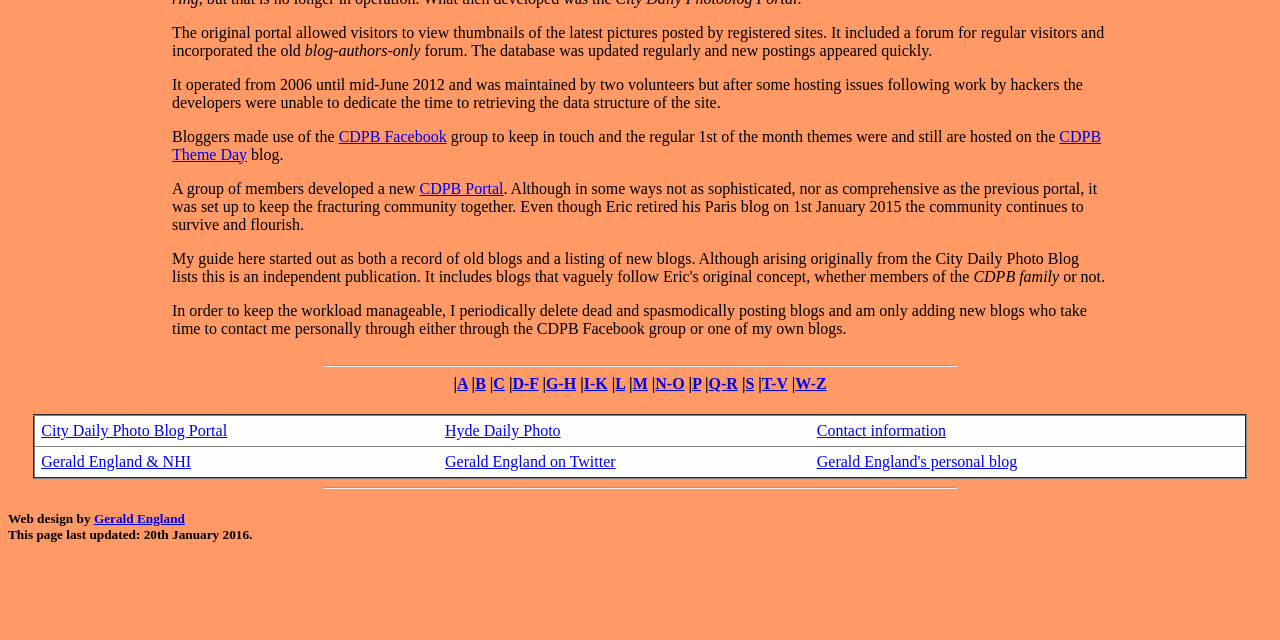Using the format (top-left x, top-left y, bottom-right x, bottom-right y), and given the element description, identify the bounding box coordinates within the screenshot: Hyde Daily Photo

[0.348, 0.659, 0.438, 0.686]